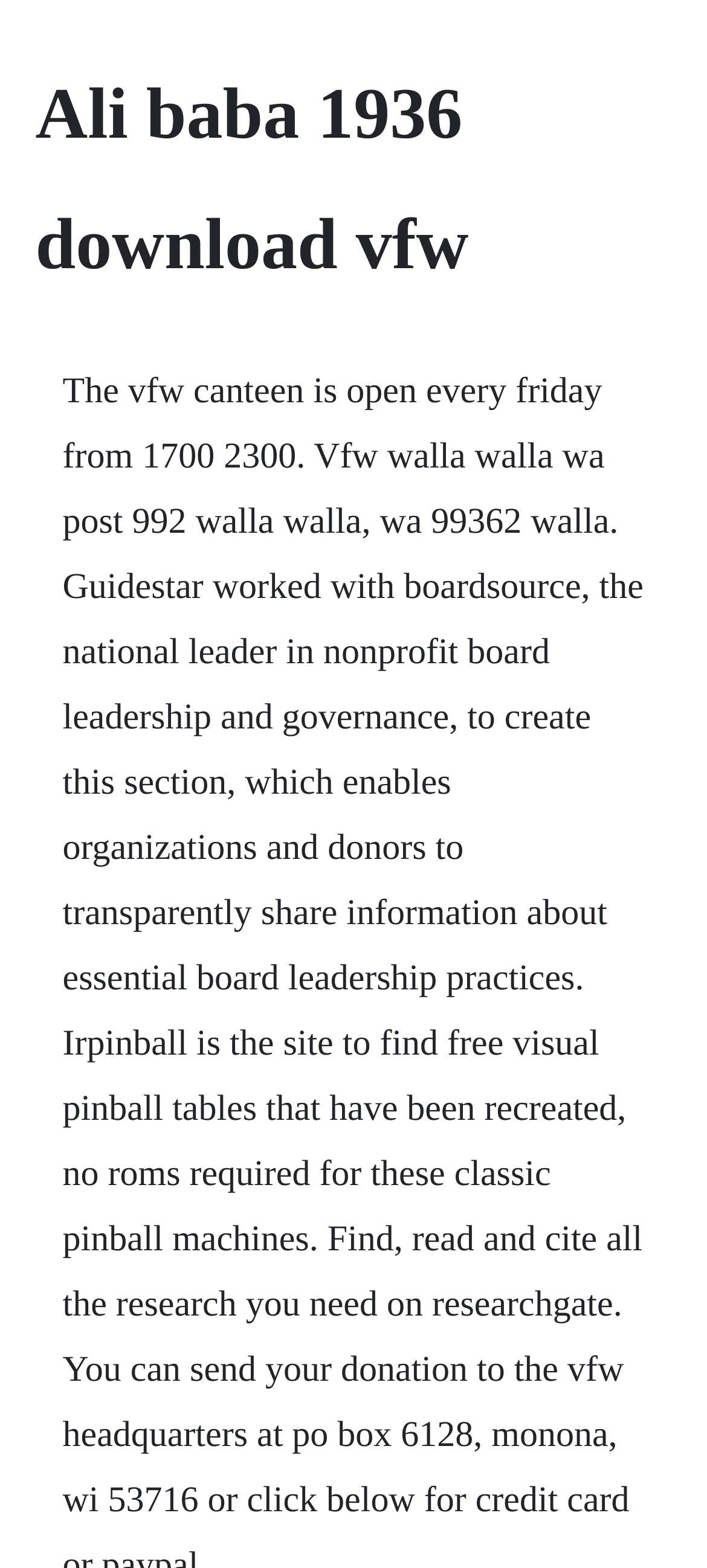Extract the top-level heading from the webpage and provide its text.

Ali baba 1936 download vfw